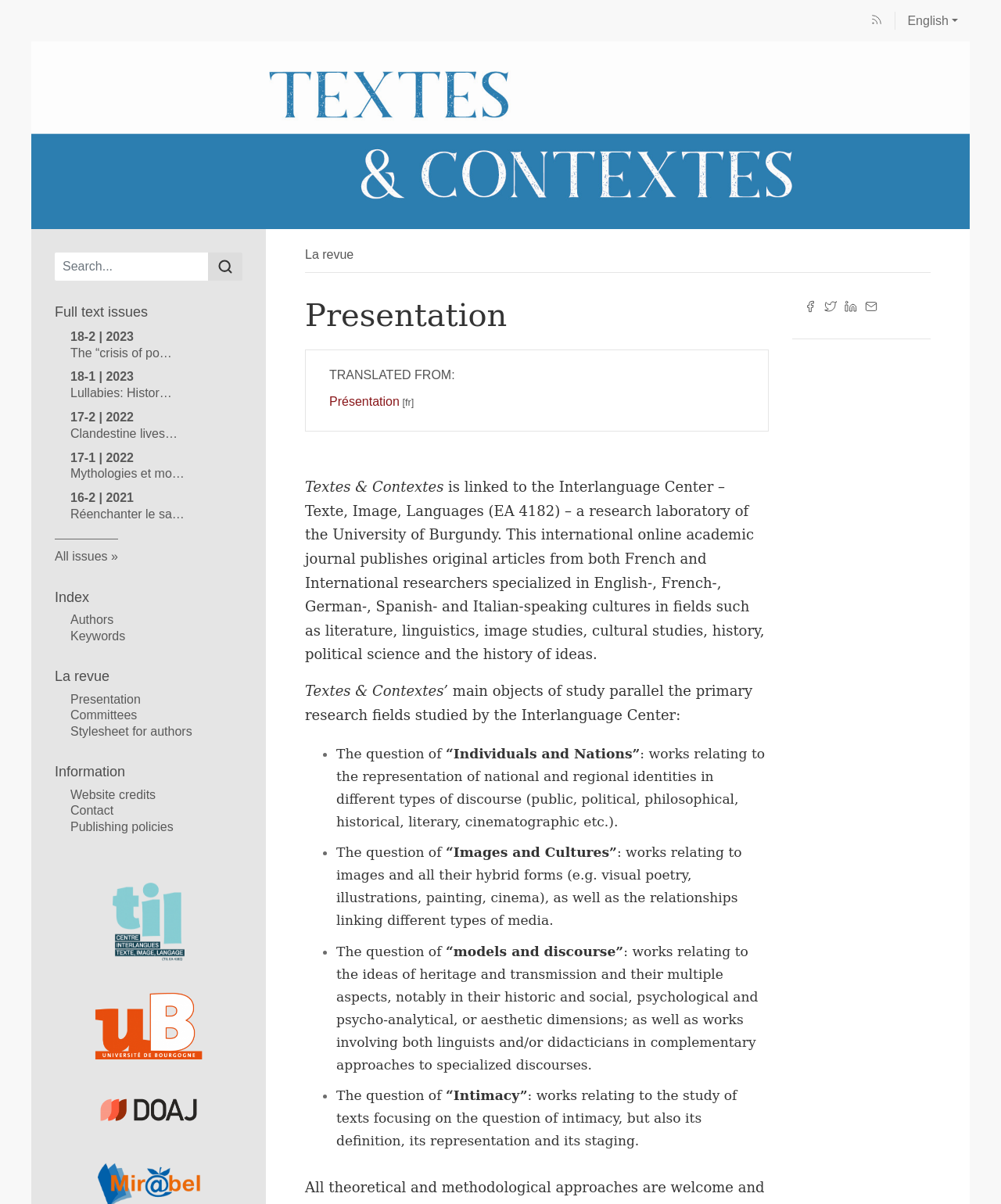Reply to the question with a brief word or phrase: What is the name of the journal?

Textes et contextes